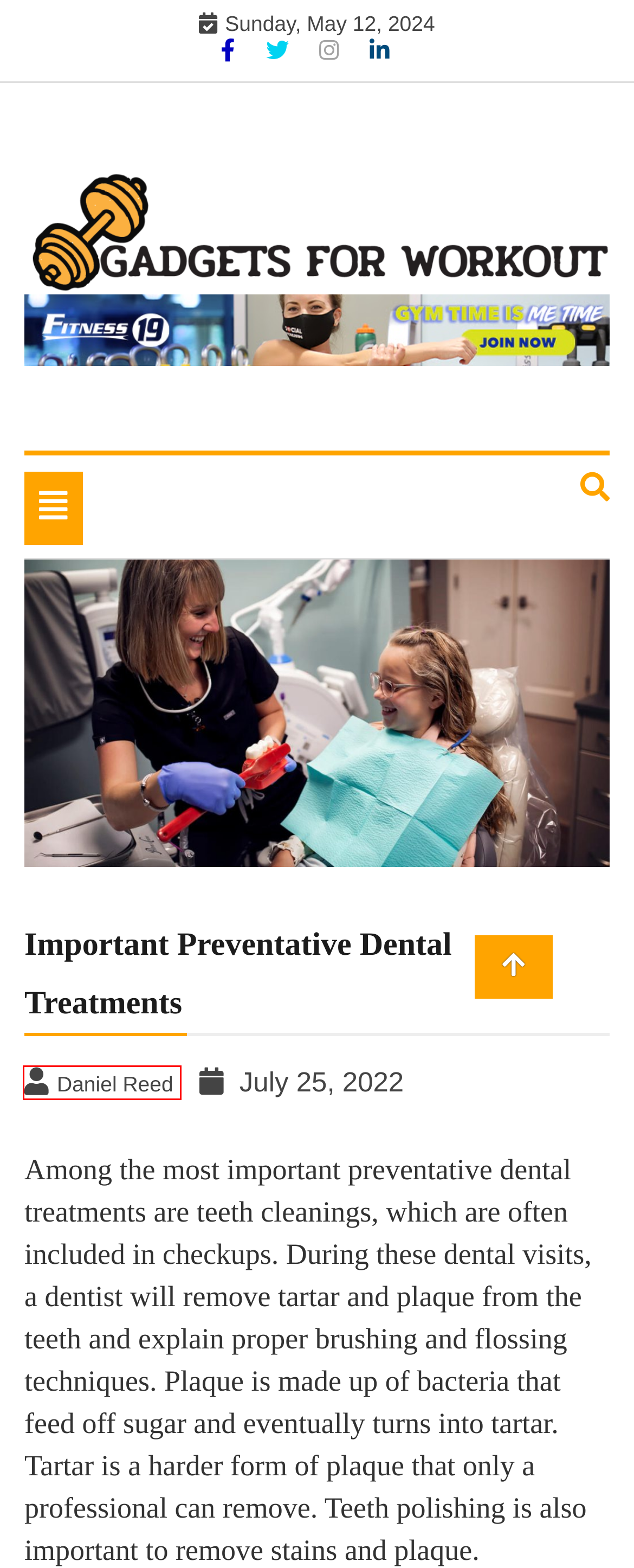A screenshot of a webpage is provided, featuring a red bounding box around a specific UI element. Identify the webpage description that most accurately reflects the new webpage after interacting with the selected element. Here are the candidates:
A. Daniel Reed, Author at Gadgets For Workout
B. Innovative Technologies in Rehabilitation and Physical Therapy - Gadgets For Workout
C. Medicine Archives - Gadgets For Workout
D. Coping With Anxiety in Uncertain Times - Gadgets For Workout
E. Acne and Acne Scars Treatment - Gadgets For Workout
F. Gadgets For Workout - Use Of Technologies In Workout
G. Dental Archives - Gadgets For Workout
H. Contact - Gadgets For Workout

A